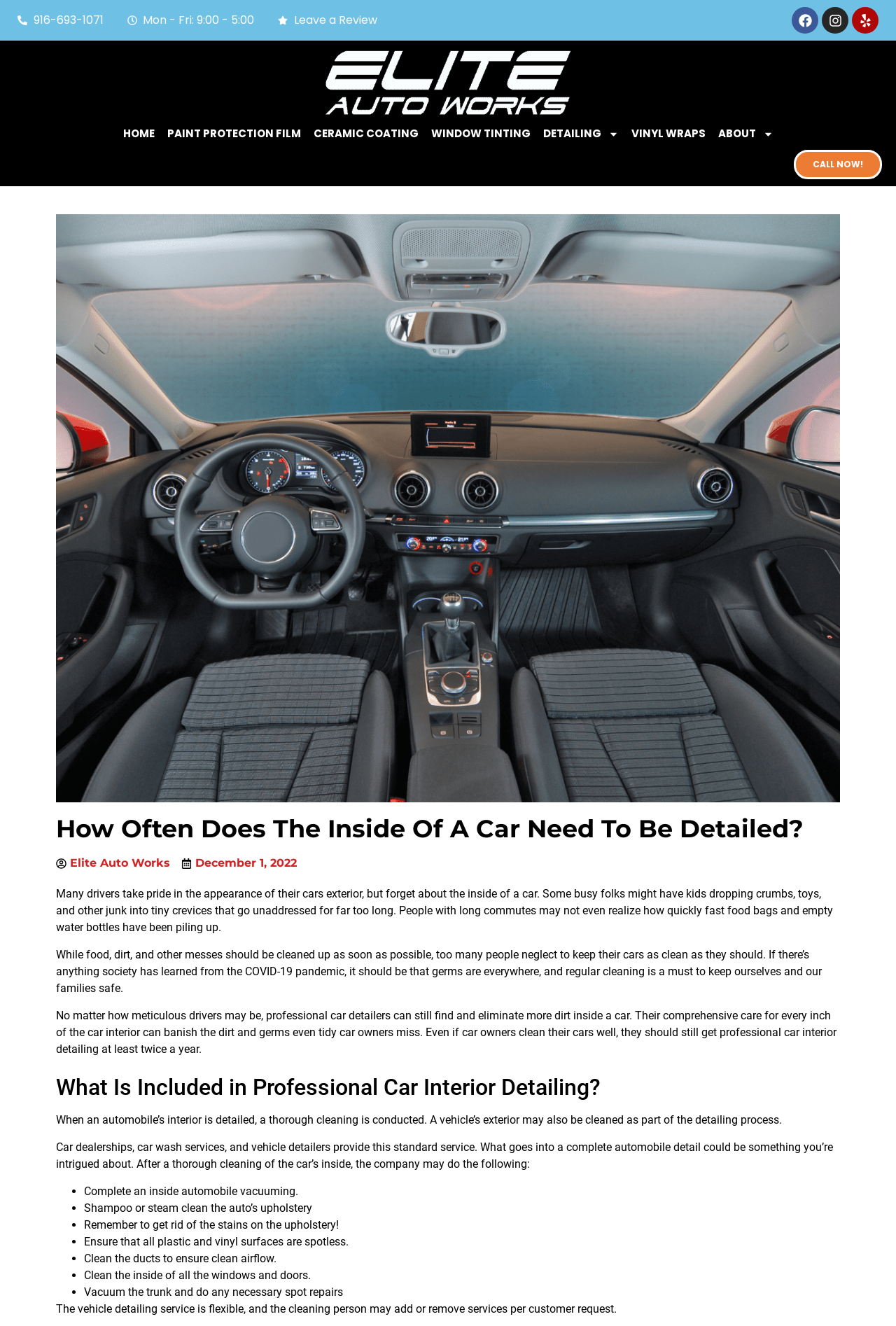How often should car owners get professional car interior detailing?
Please answer the question as detailed as possible.

According to the webpage, even if car owners clean their cars well, they should still get professional car interior detailing at least twice a year to eliminate dirt and germs that they may miss.